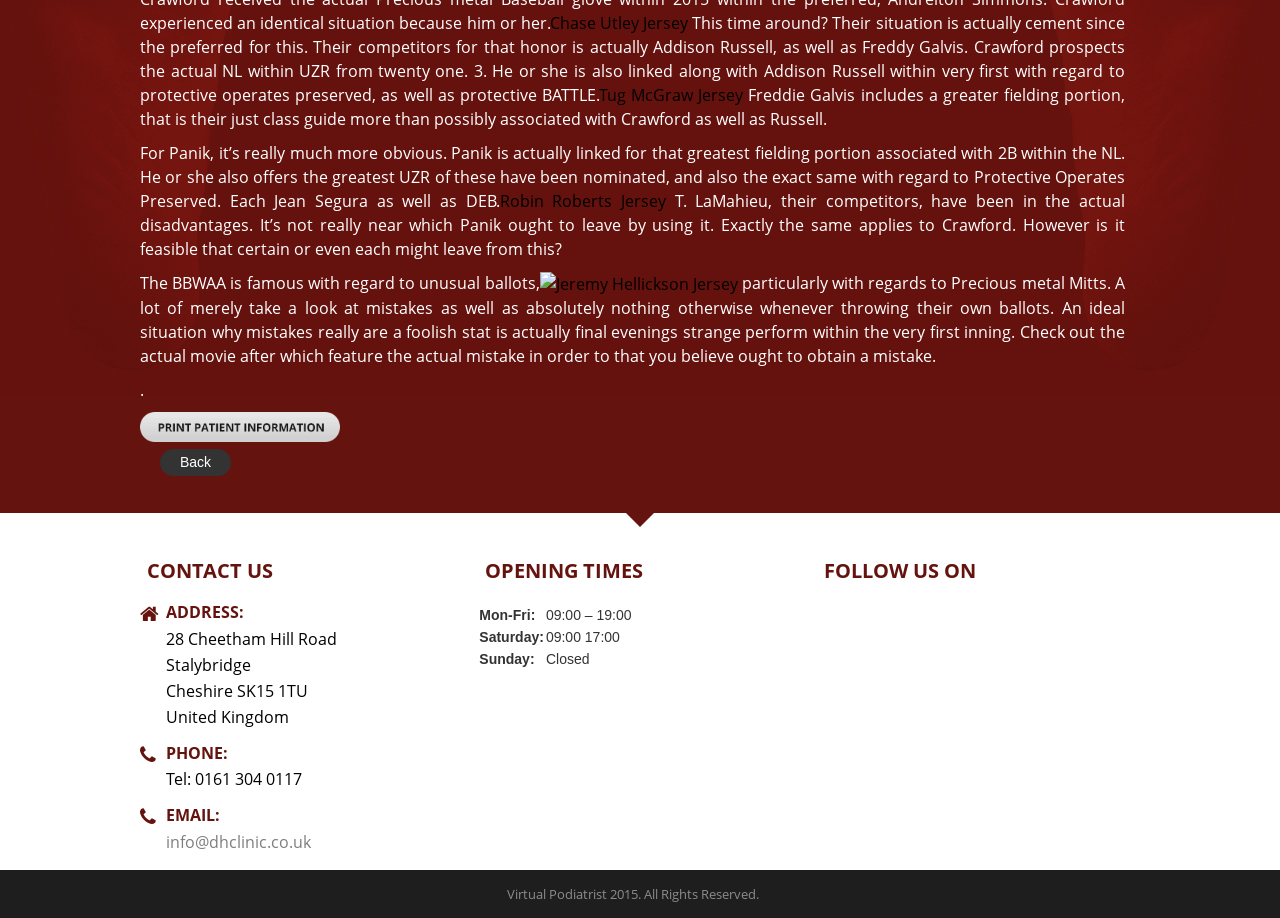Locate the UI element described as follows: "Tug McGraw Jersey". Return the bounding box coordinates as four float numbers between 0 and 1 in the order [left, top, right, bottom].

[0.468, 0.091, 0.581, 0.115]